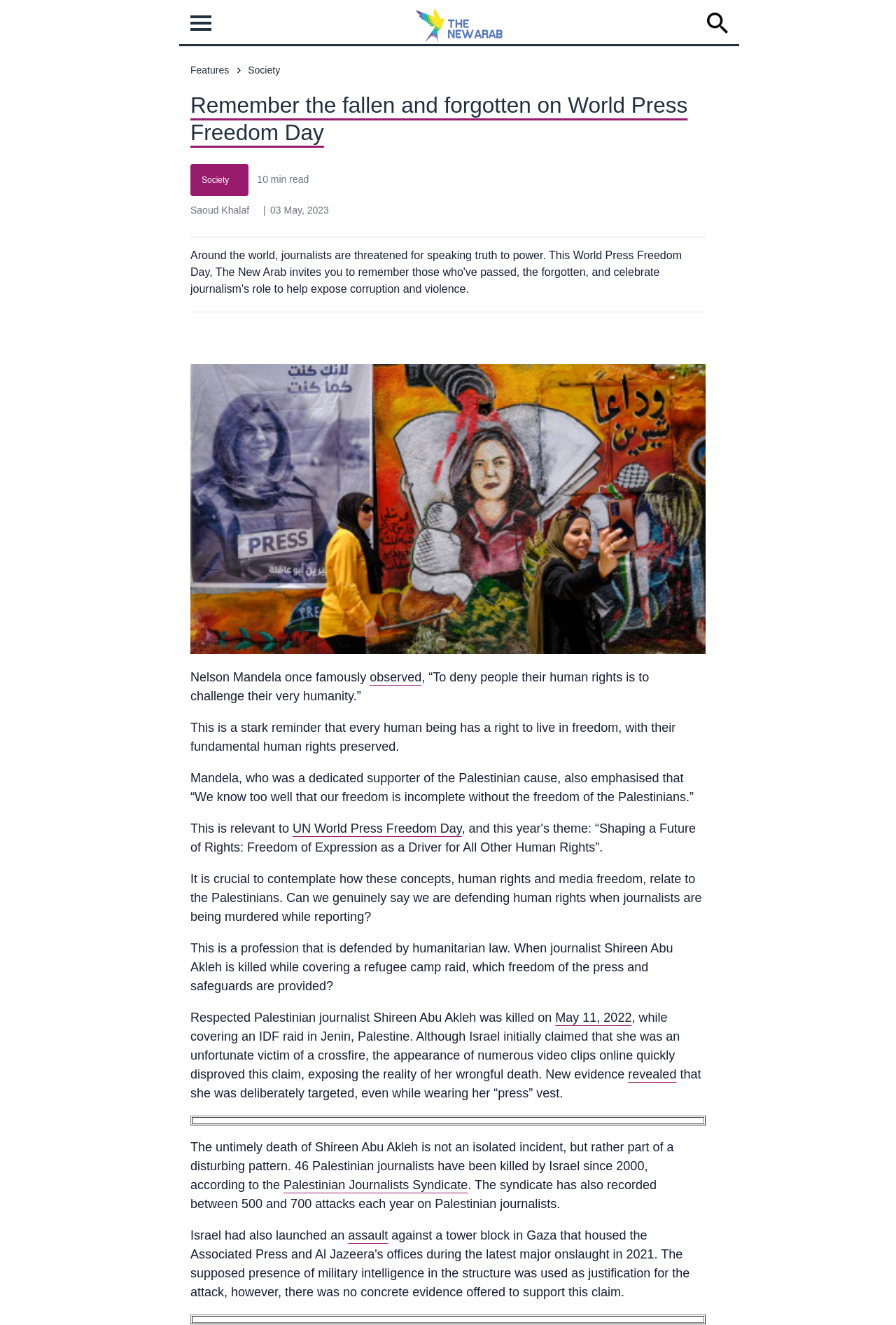What is the date of the article?
Analyze the image and deliver a detailed answer to the question.

I found the date of the article by looking at the static text element that says '03 May, 2023' which is located below the article title and above the author's name.